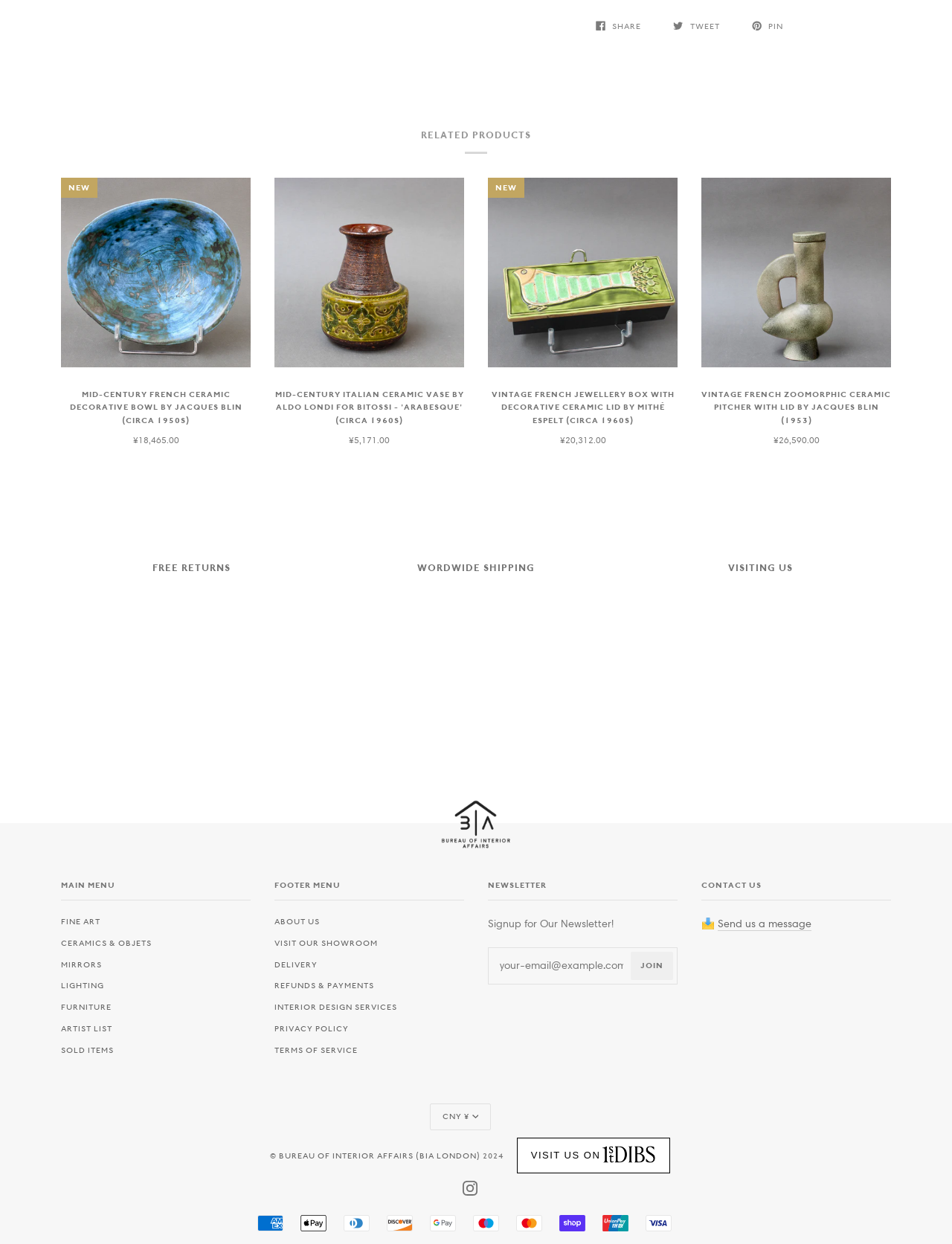Please specify the bounding box coordinates of the clickable region necessary for completing the following instruction: "Visit private showroom". The coordinates must consist of four float numbers between 0 and 1, i.e., [left, top, right, bottom].

[0.697, 0.495, 0.786, 0.506]